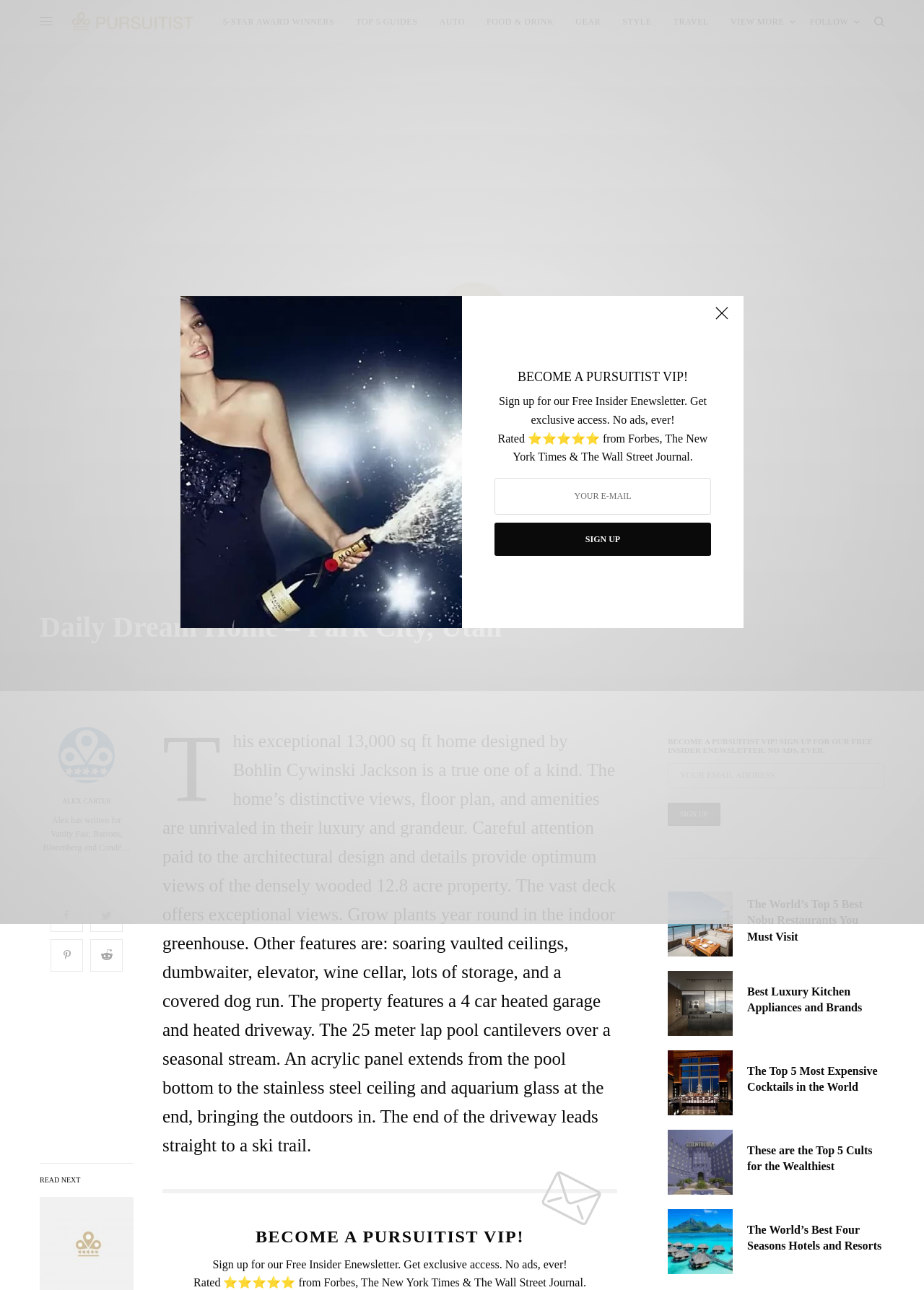What is the feature of the 25 meter lap pool?
Please use the image to provide an in-depth answer to the question.

The feature of the 25 meter lap pool is mentioned in the text as 'The 25 meter lap pool cantilevers over a seasonal stream.'